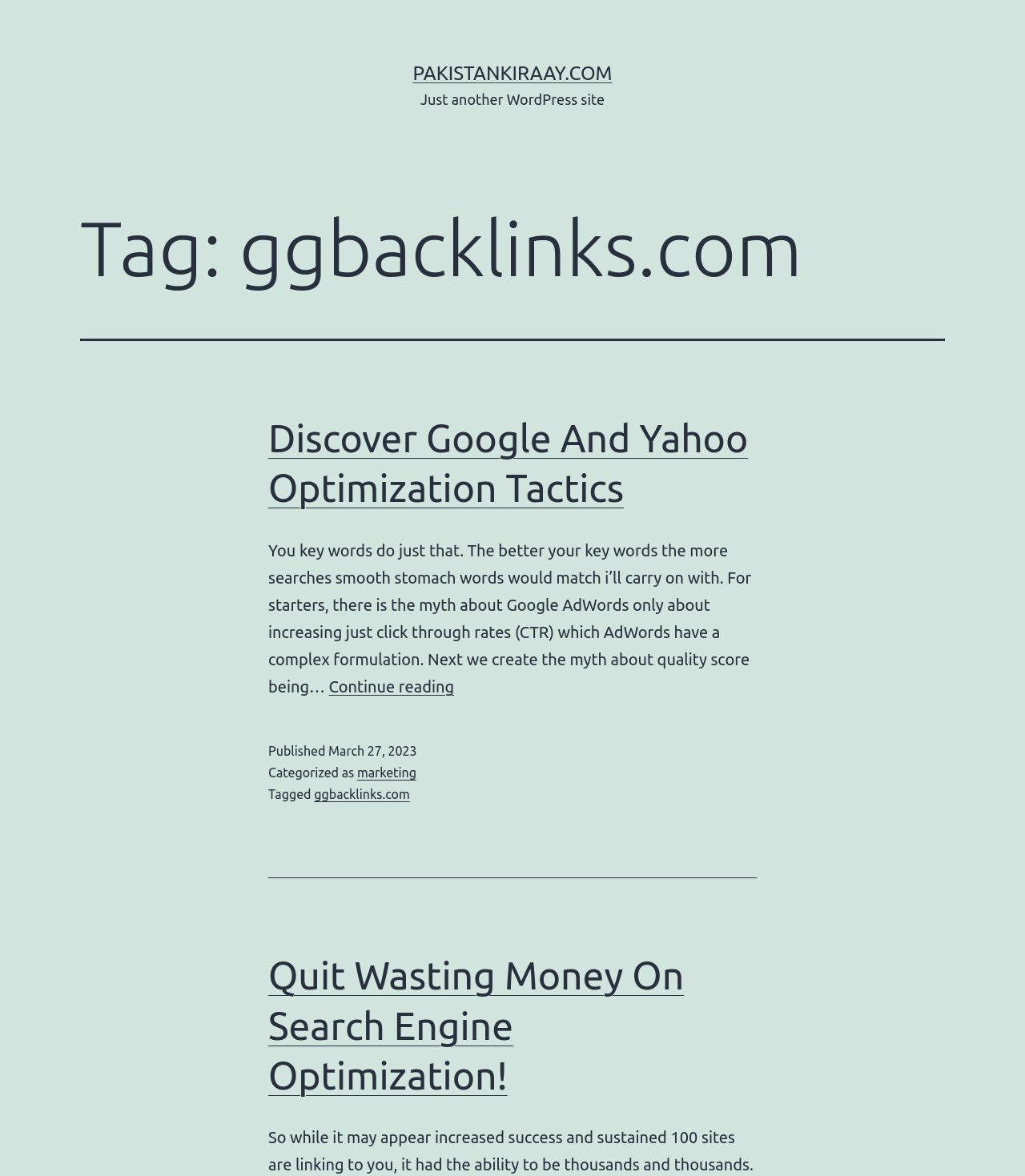Provide the bounding box coordinates, formatted as (top-left x, top-left y, bottom-right x, bottom-right y), with all values being floating point numbers between 0 and 1. Identify the bounding box of the UI element that matches the description: ggbacklinks.com

[0.306, 0.669, 0.4, 0.682]